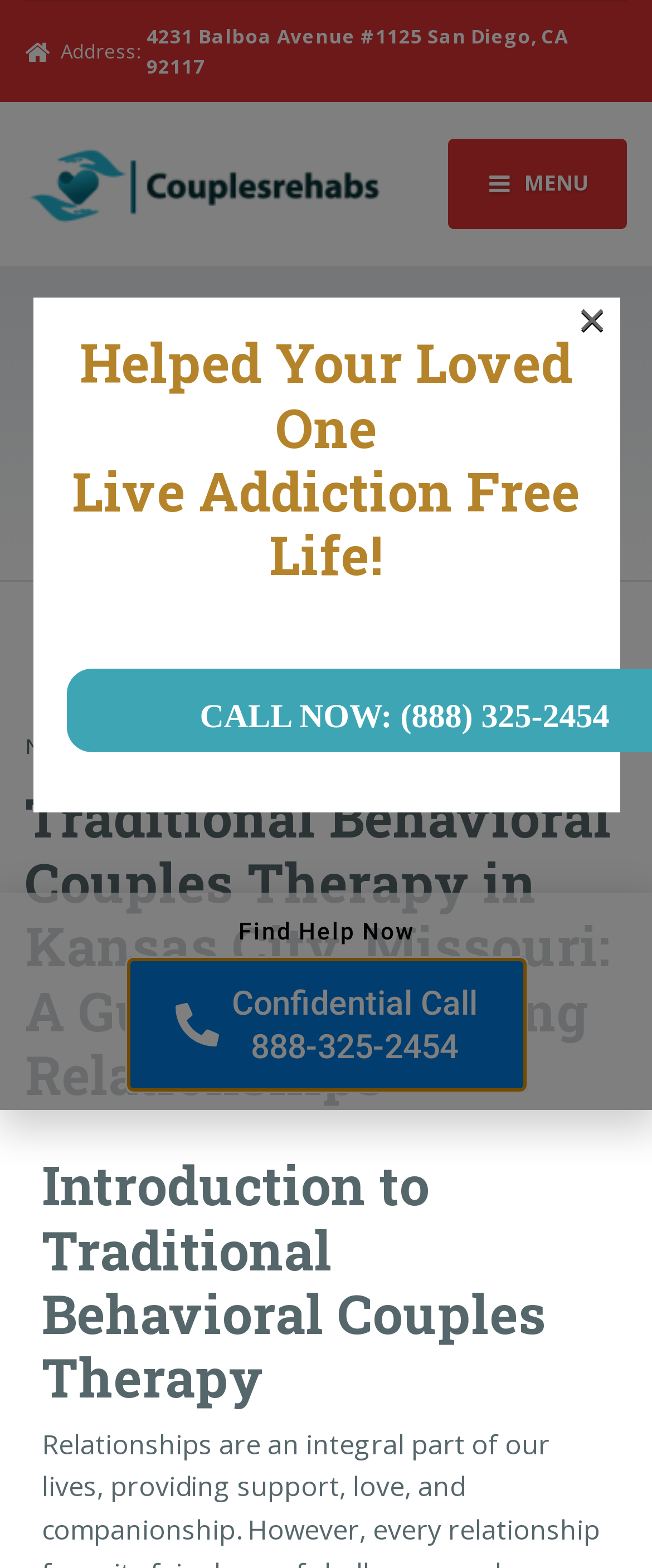How many links are there in the navigation menu?
Please respond to the question with as much detail as possible.

I counted the number of link elements that are direct children of the root element and have a y-coordinate between 0.261 and 0.322, which indicates they are part of the navigation menu. I found four links: 'Couples Rehabs/', 'News/', 'News/', and 'Traditional Behavioral Couples Therapy in Kansas City, Missouri: A Guide to Enhancing Relationships'.